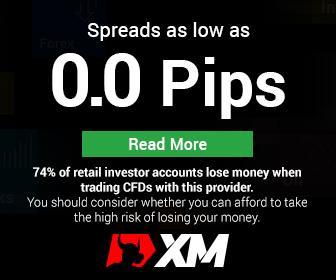Generate a descriptive account of all visible items and actions in the image.

The image prominently displays a promotional message for a trading platform, emphasizing a competitive spread rate of "0.0 Pips" to attract potential clients. Below this key offer, there is a "Read More" button, likely directing users to additional information or a detailed review of the service. 

Accompanying the promotional text is a cautionary note informing potential investors that "74% of retail investor accounts lose money when trading CFDs with this provider." This warning serves to highlight the risks associated with trading and encourages users to carefully evaluate their financial situation before engaging with the platform. 

At the bottom of the image, the brand logo of "XM" is featured, reinforcing the company's identity in the financial trading industry. The overall design is sleek and visually appealing, likely aimed at engaging both novice and experienced traders looking for advantageous trading conditions.